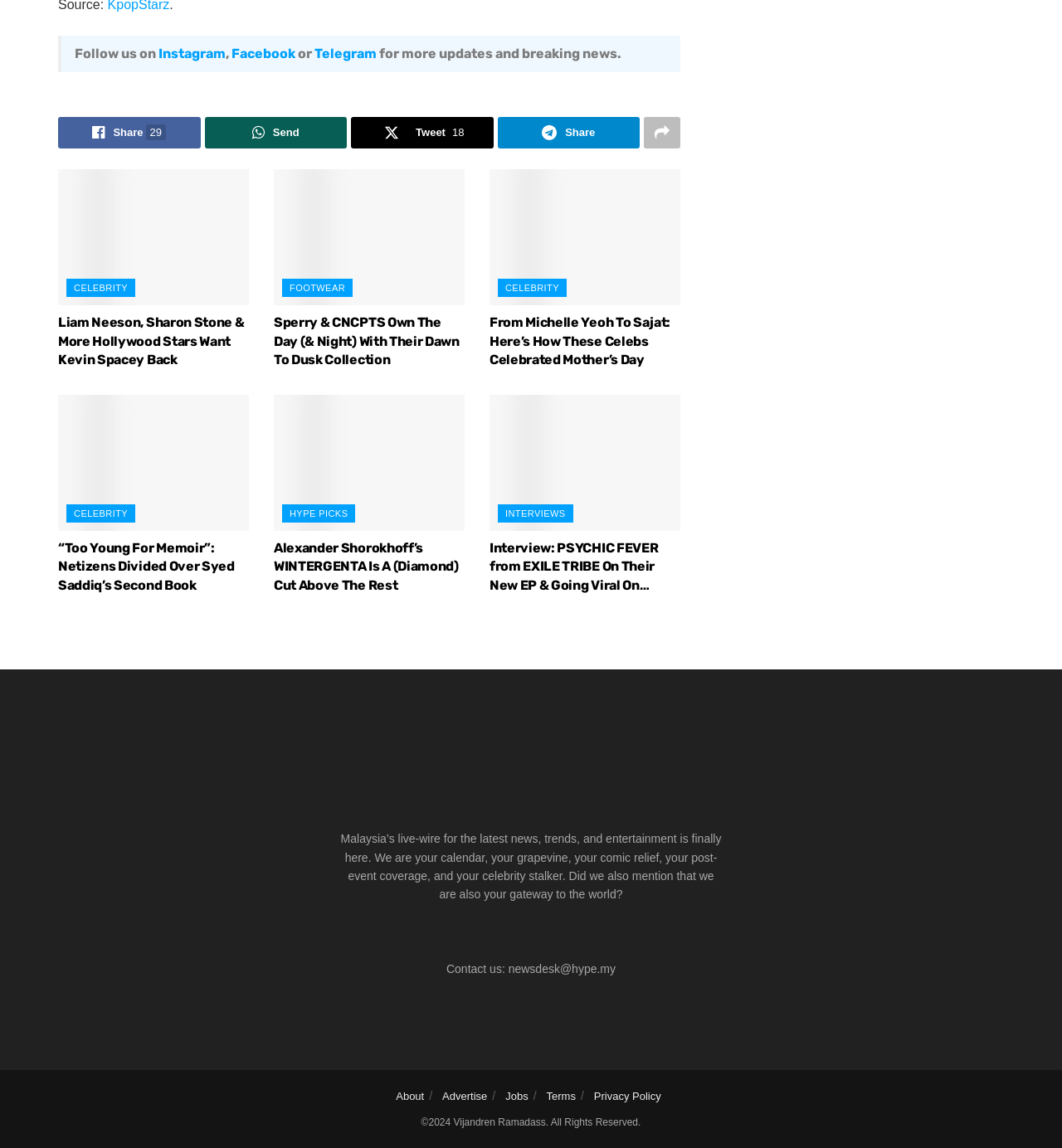Determine the bounding box coordinates for the HTML element mentioned in the following description: "parent_node: HYPE PICKS". The coordinates should be a list of four floats ranging from 0 to 1, represented as [left, top, right, bottom].

[0.258, 0.344, 0.437, 0.462]